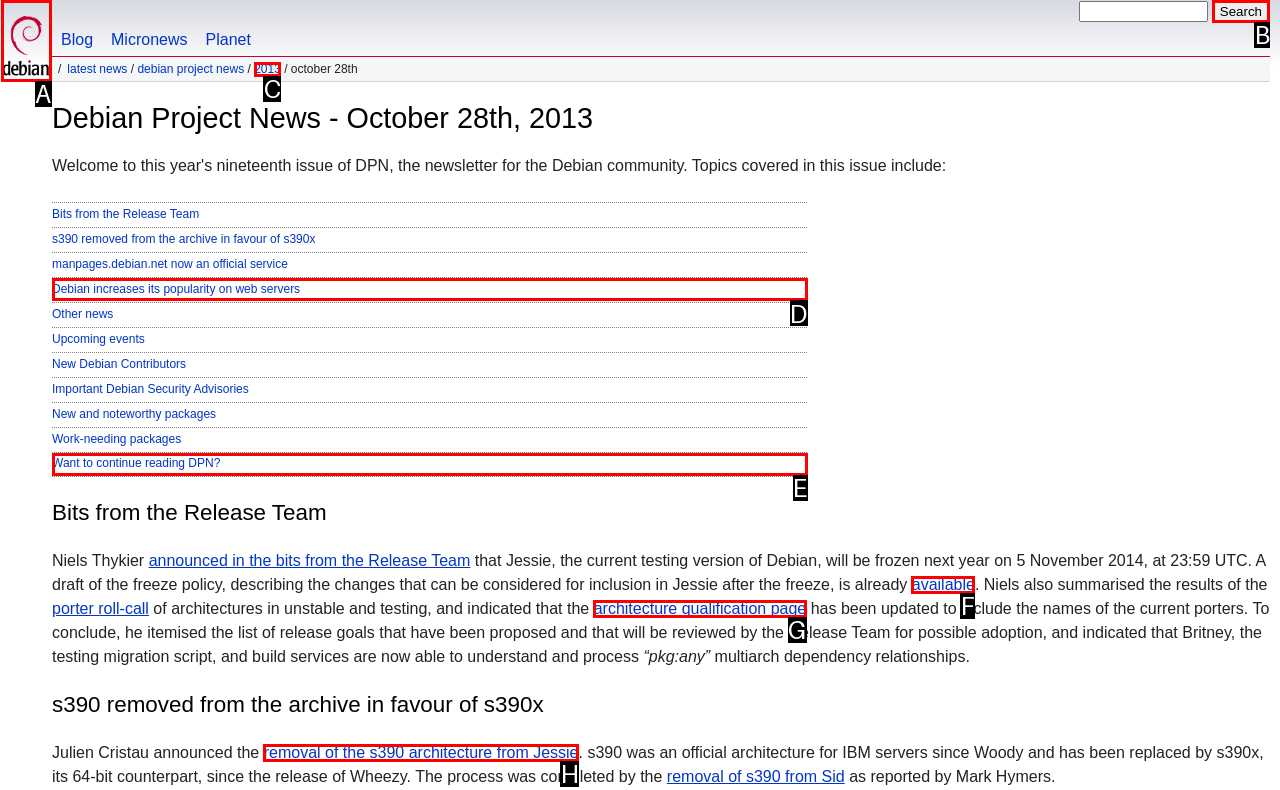Determine which option should be clicked to carry out this task: Search for something
State the letter of the correct choice from the provided options.

B